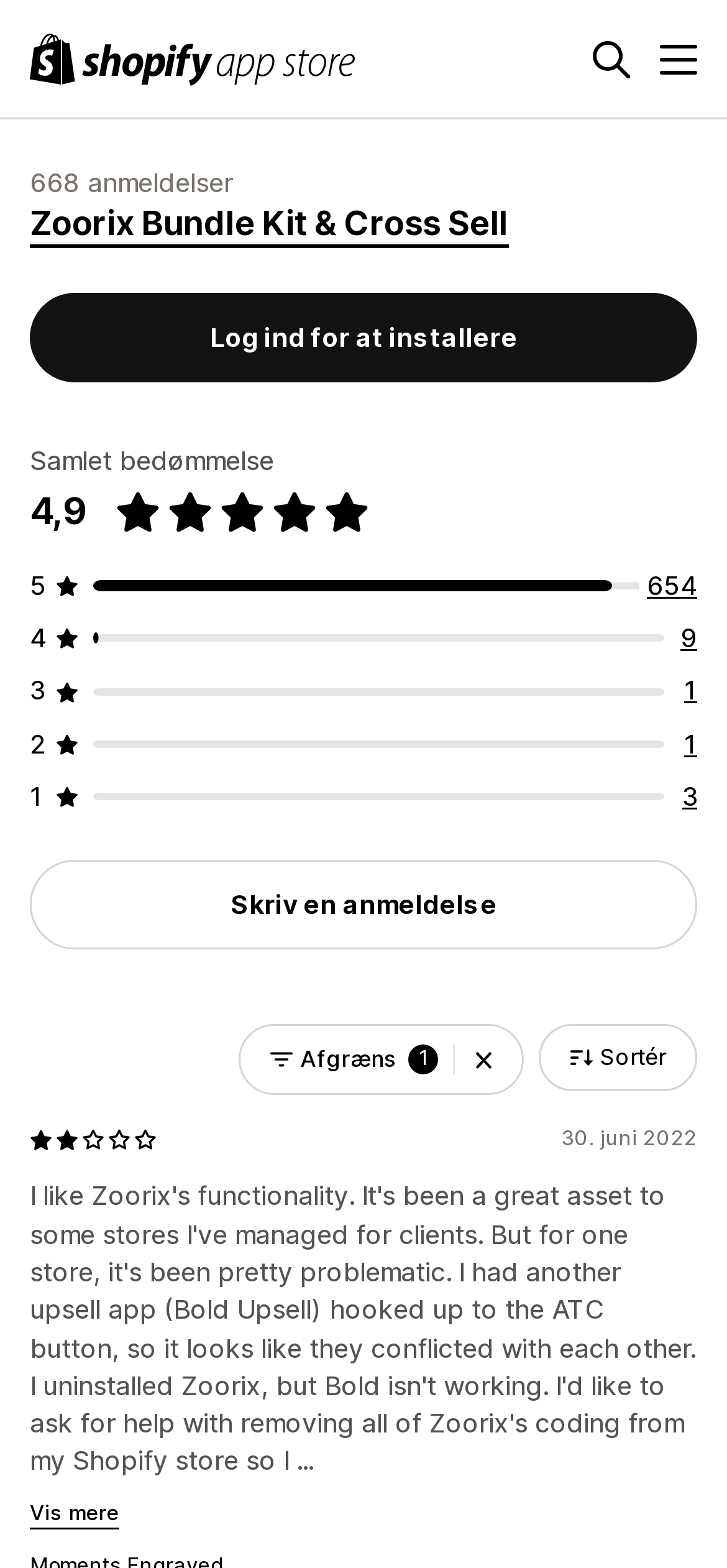What is the rating of Zoorix Bundle Kit & Cross Sell?
Please provide a comprehensive answer to the question based on the webpage screenshot.

I found the rating by looking at the static text '4.9 ud af 5 stjerner' which is located near the heading 'Zoorix Bundle Kit & Cross Sell 668 anmeldelser'.